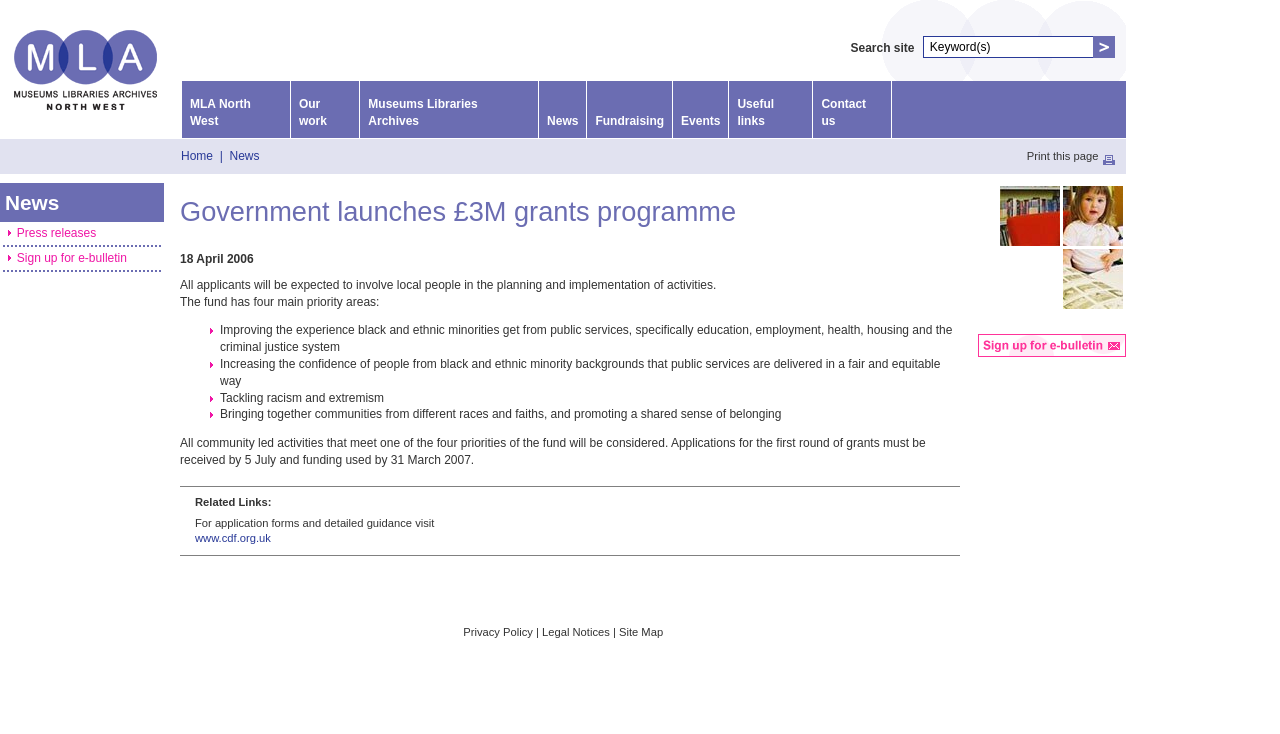Identify the text that serves as the heading for the webpage and generate it.

Government launches £3M grants programme